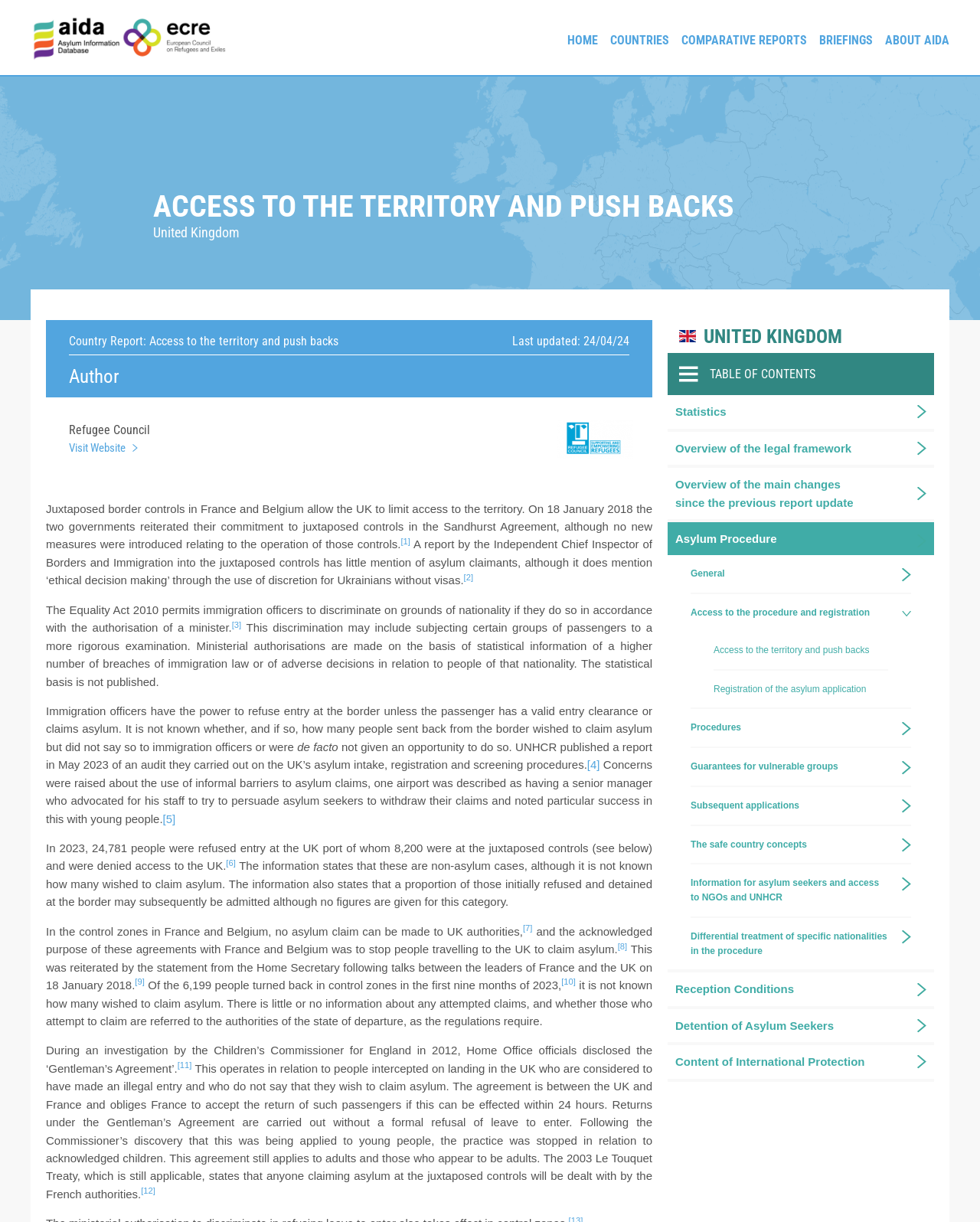Locate the bounding box coordinates of the element you need to click to accomplish the task described by this instruction: "Click on the 'HOME' link".

[0.579, 0.0, 0.61, 0.063]